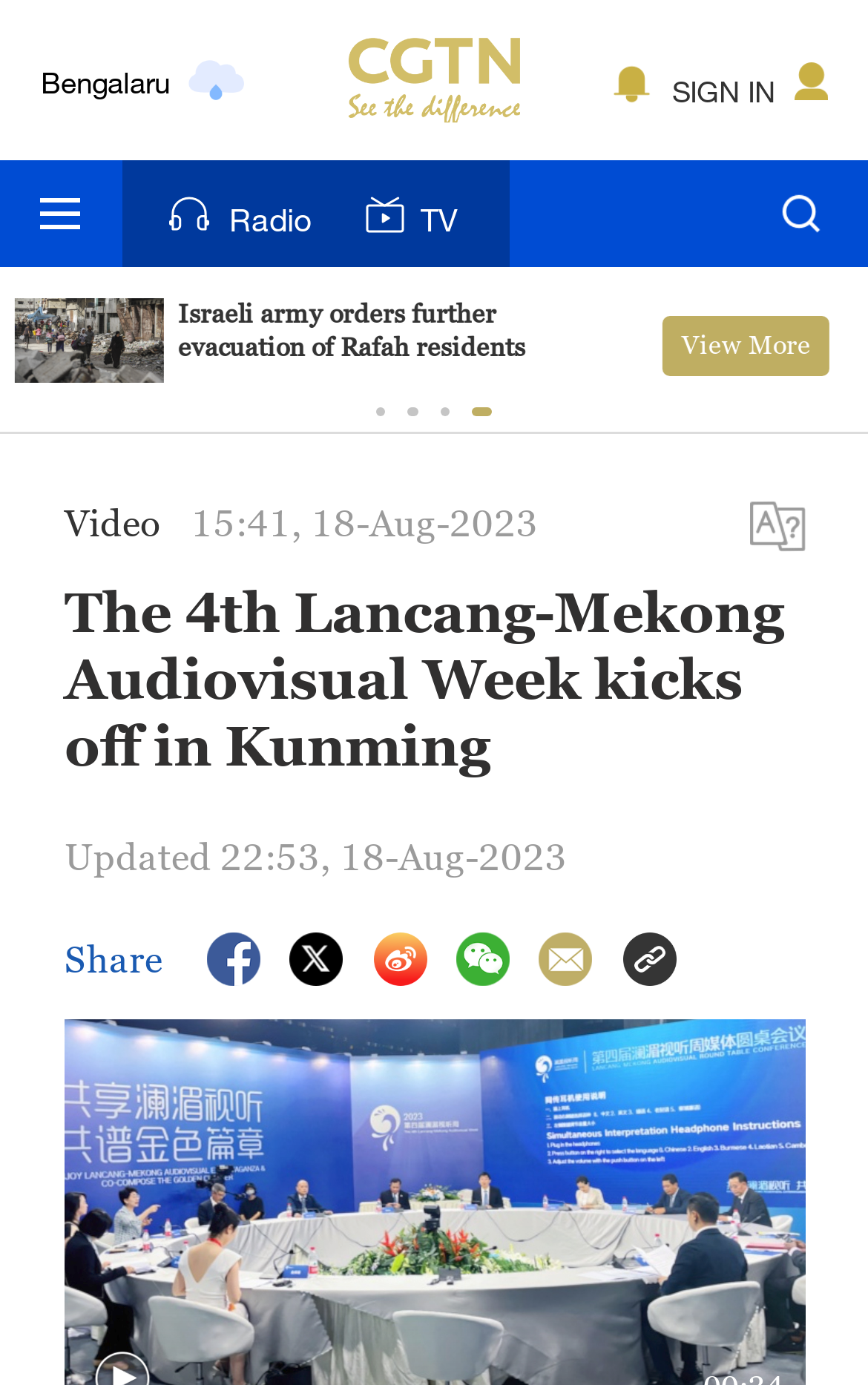Given the element description: "parent_node: Share", predict the bounding box coordinates of the UI element it refers to, using four float numbers between 0 and 1, i.e., [left, top, right, bottom].

[0.334, 0.668, 0.396, 0.712]